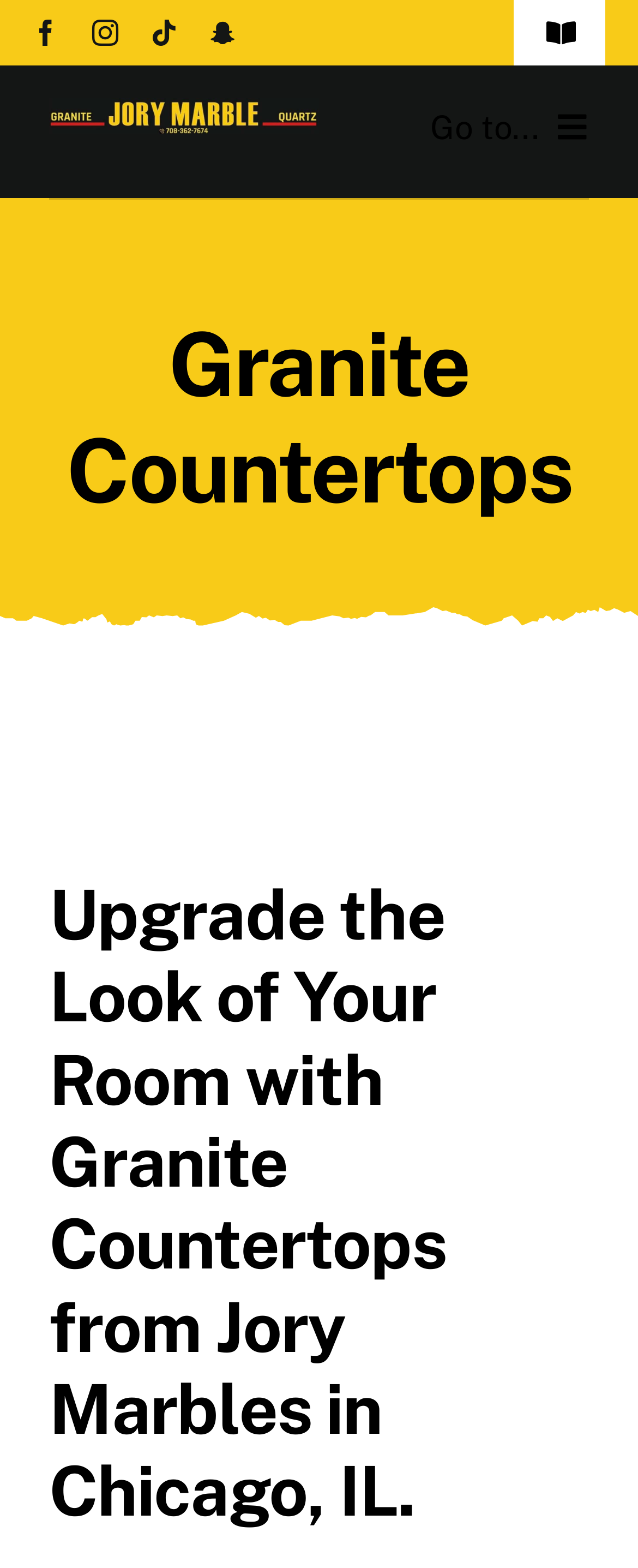Give the bounding box coordinates for this UI element: "(708)362-7674". The coordinates should be four float numbers between 0 and 1, arranged as [left, top, right, bottom].

[0.0, 0.099, 1.0, 0.156]